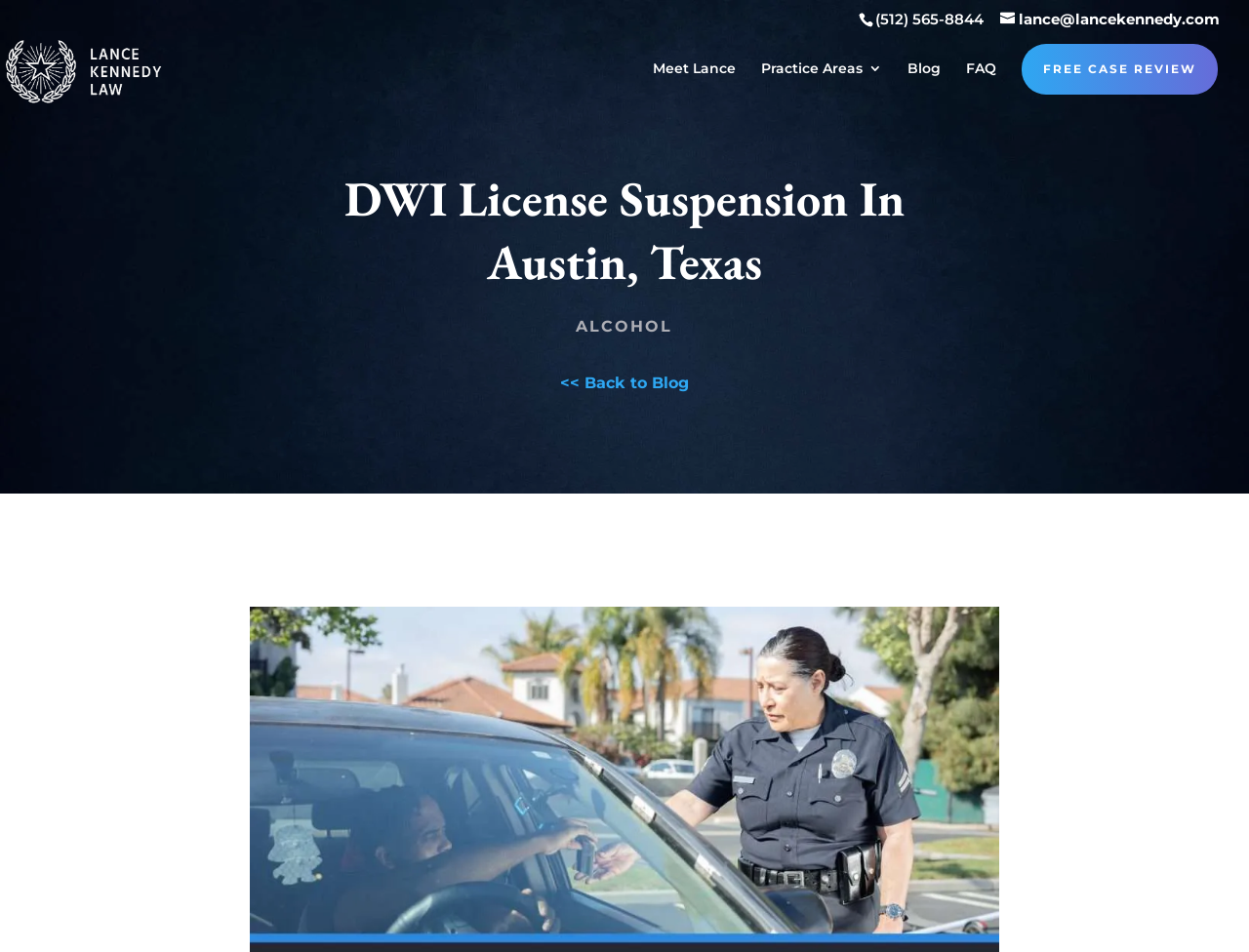Determine the bounding box coordinates of the clickable element to complete this instruction: "learn about the law firm". Provide the coordinates in the format of four float numbers between 0 and 1, [left, top, right, bottom].

[0.027, 0.064, 0.186, 0.084]